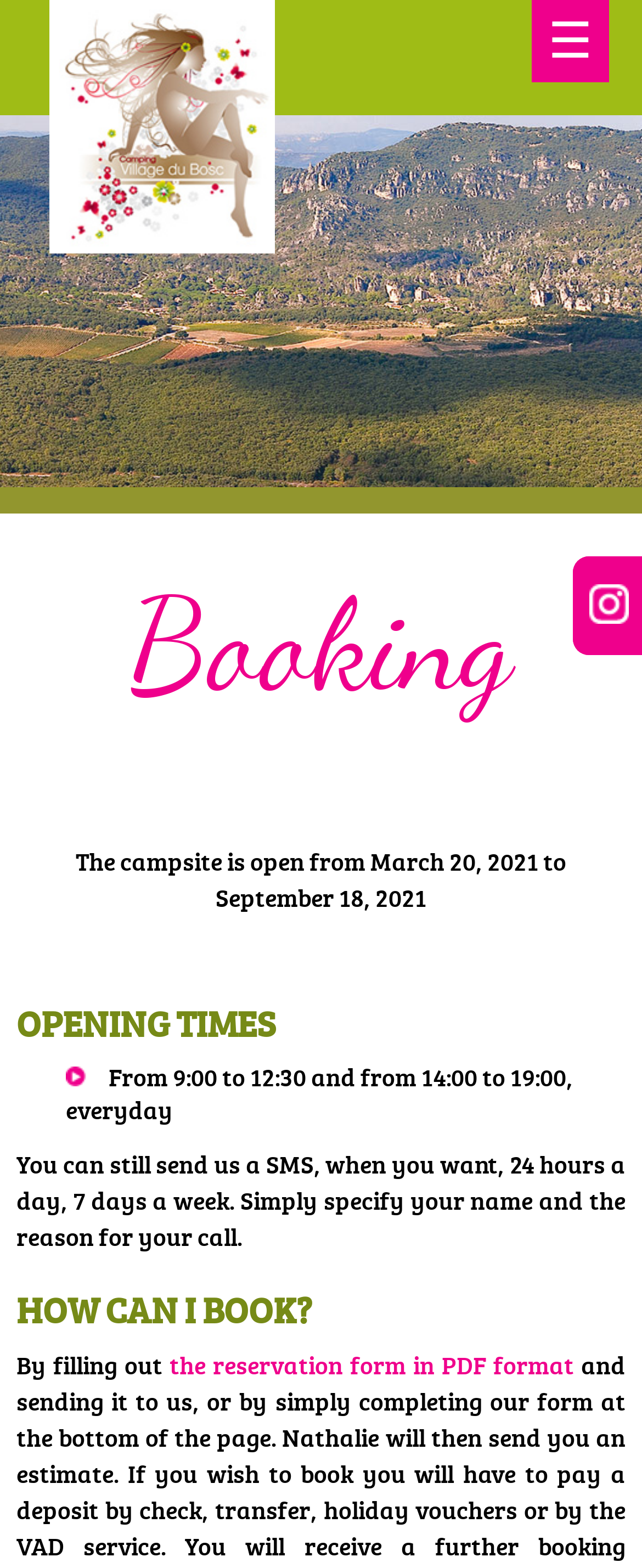What is the section title above the office hours information?
Answer the question with a detailed explanation, including all necessary information.

I found the answer by looking at the heading element that says 'OPENING TIMES', which is above the office hours information.